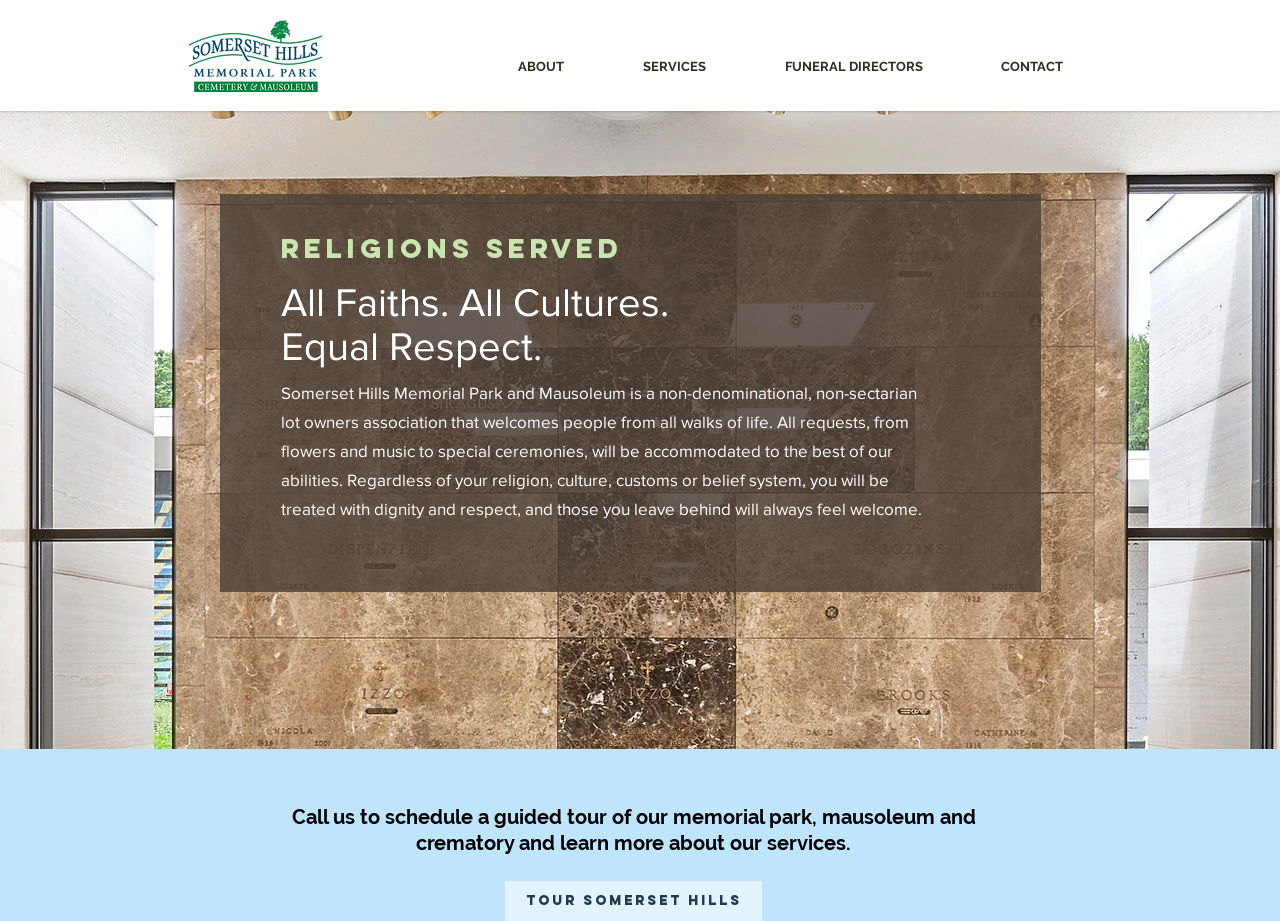What is promised to those who are left behind?
Answer the question with a single word or phrase derived from the image.

dignity and respect